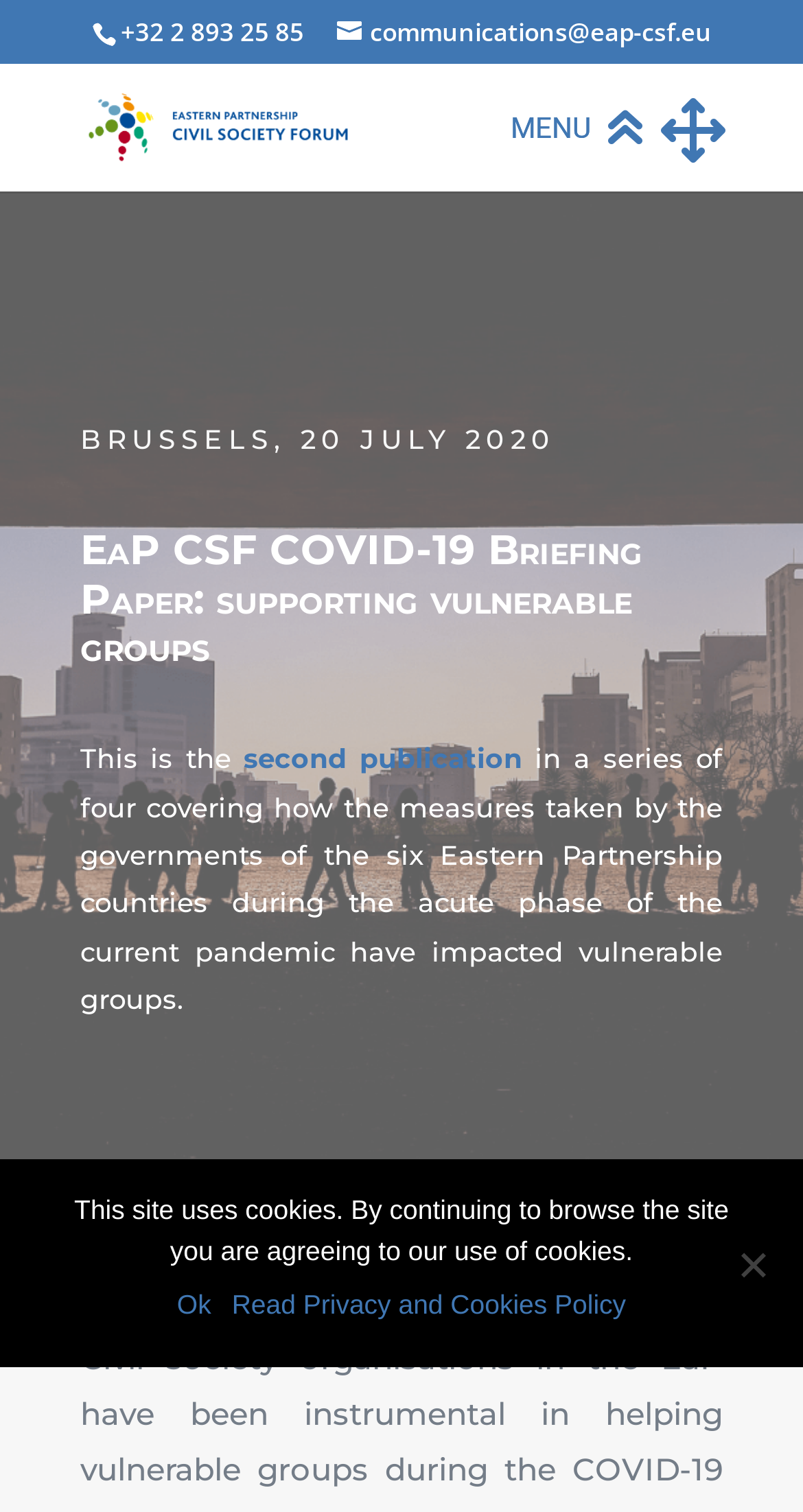How many publications are mentioned on the webpage?
Refer to the image and give a detailed answer to the query.

I found the information by looking at the static text element with the bounding box coordinates [0.1, 0.49, 0.304, 0.512], which contains the text 'This is the', and the link element with the bounding box coordinates [0.304, 0.49, 0.65, 0.512], which contains the text 'second publication'. This implies that there are at least two publications.